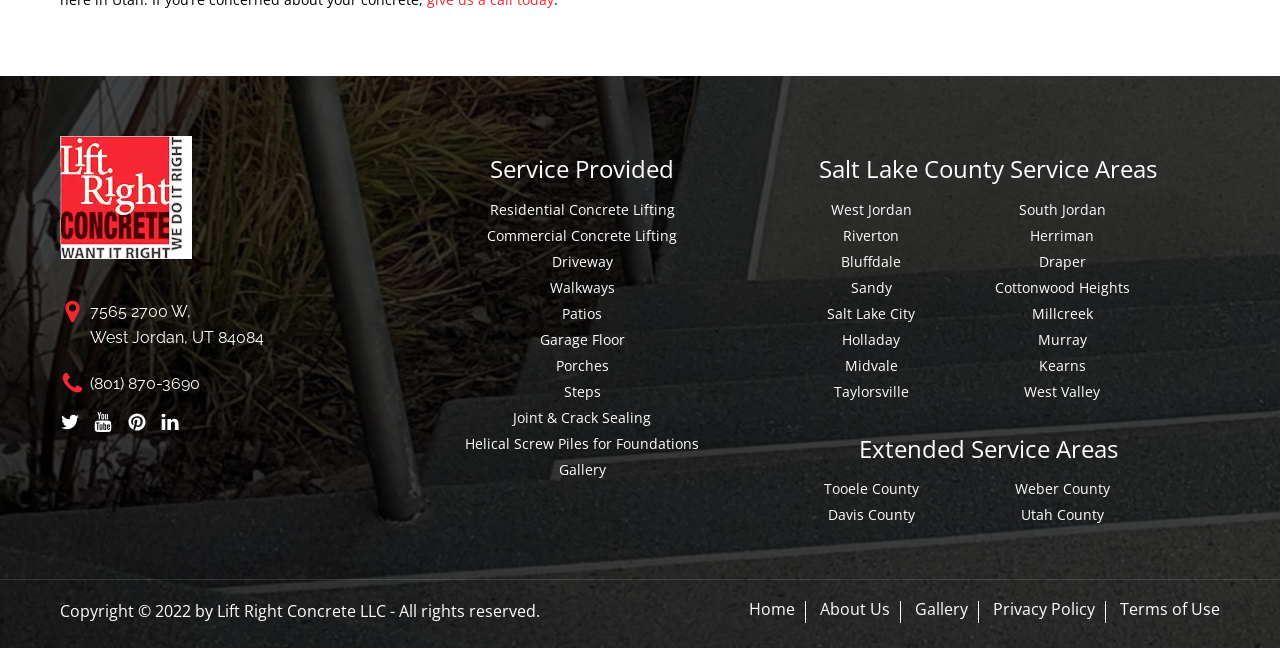Find the bounding box coordinates of the clickable area required to complete the following action: "Visit 'About Us' page".

[0.621, 0.925, 0.695, 0.957]